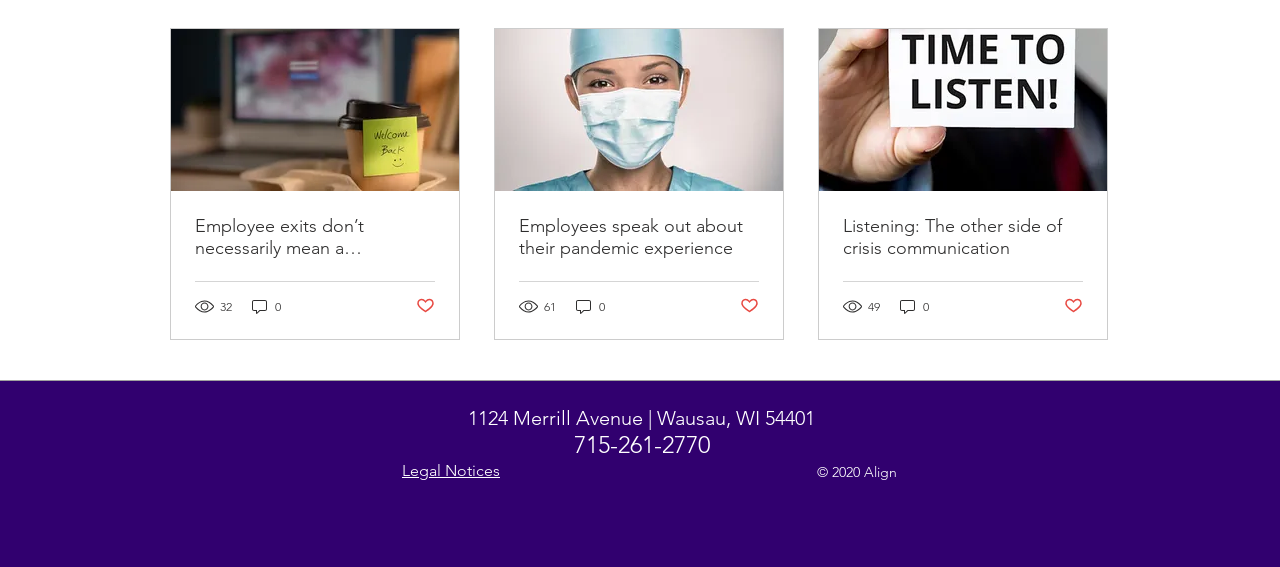Use a single word or phrase to answer the question: 
How many views does the first article have?

32 views